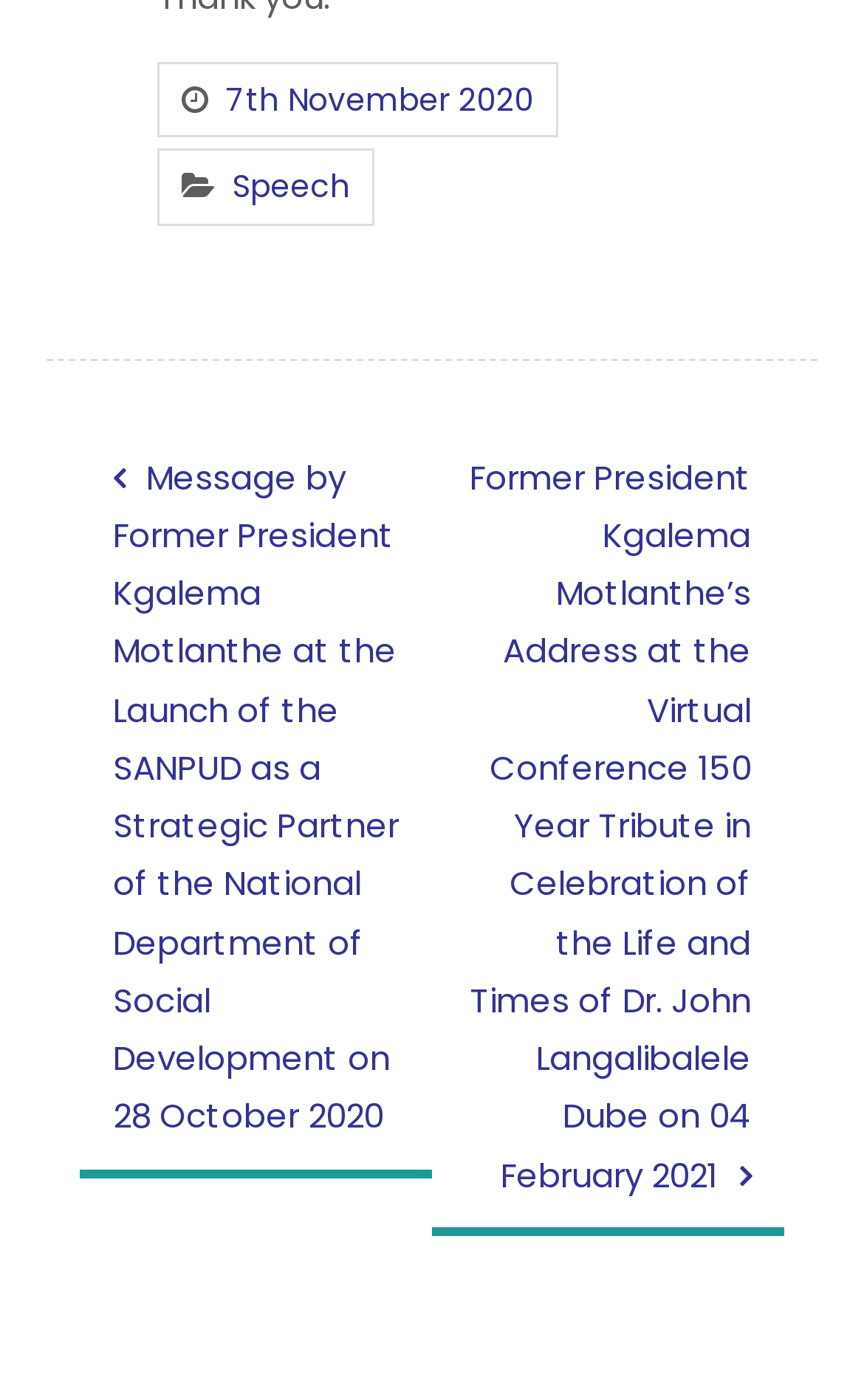Is there a time element in the footer section?
Please answer the question with a single word or phrase, referencing the image.

Yes